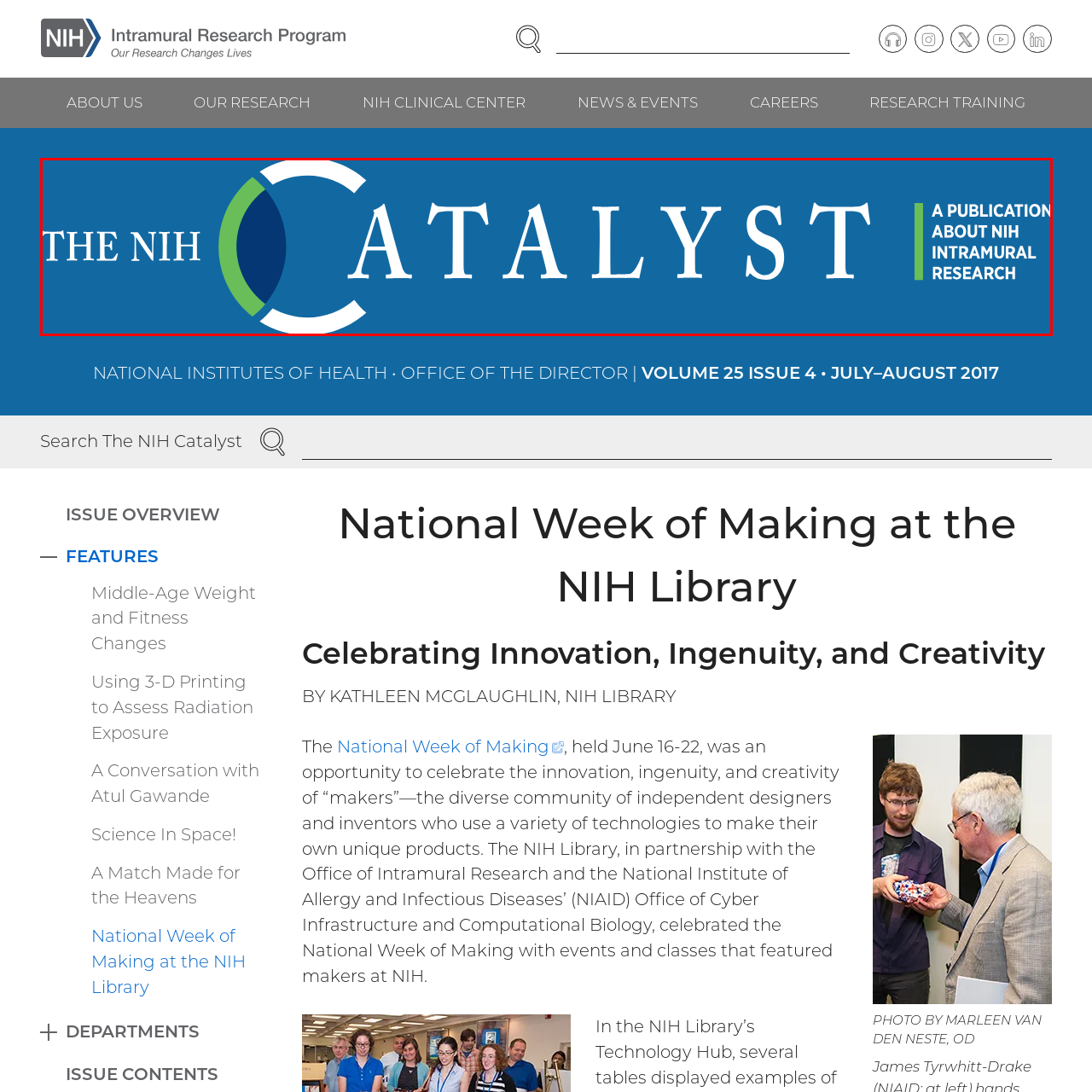Direct your attention to the image enclosed by the red boundary, What is the focus of the publication? 
Answer concisely using a single word or phrase.

NIH intramural research